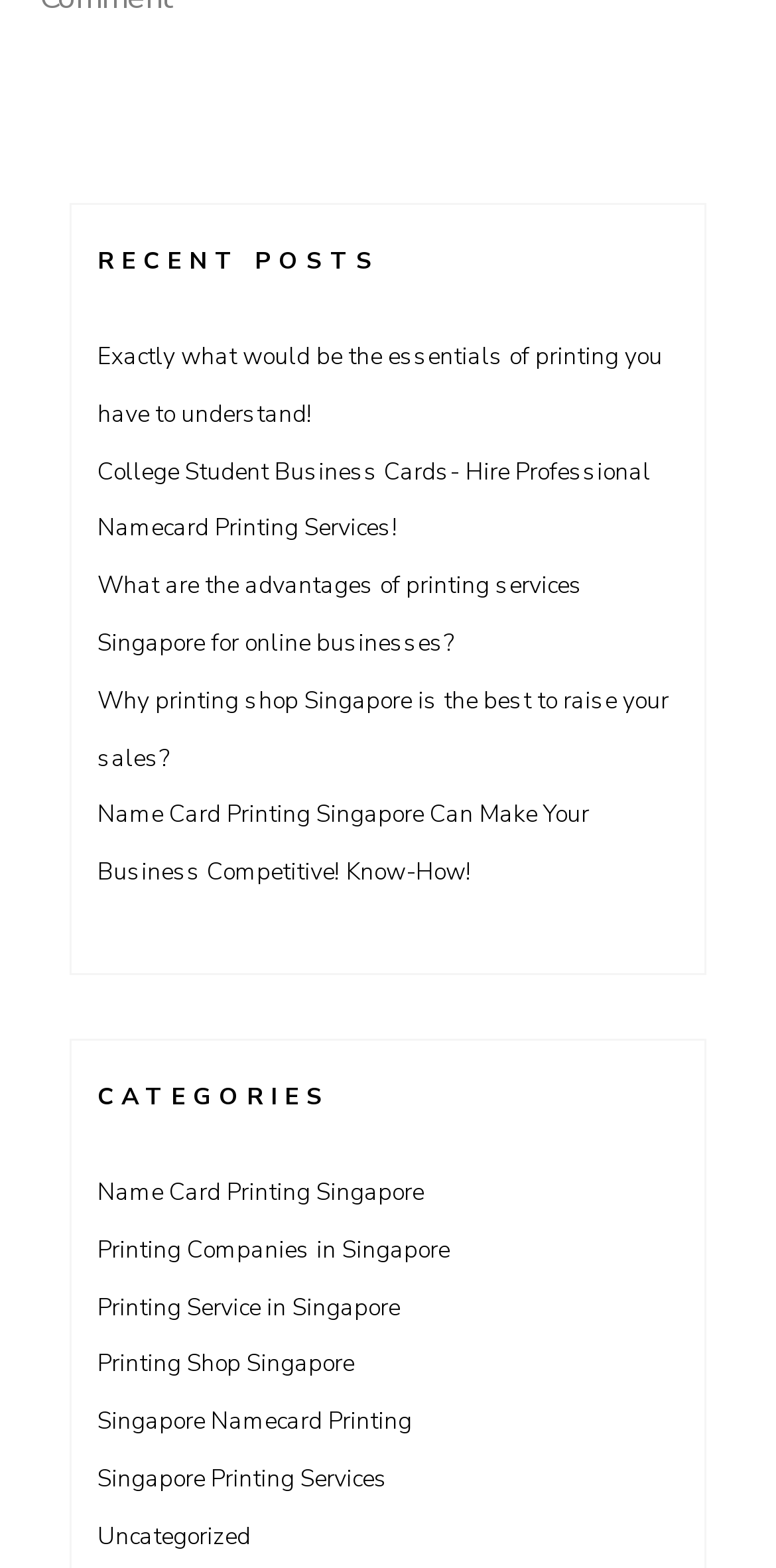Please determine the bounding box coordinates for the element with the description: "Singapore Printing Services".

[0.126, 0.933, 0.5, 0.953]